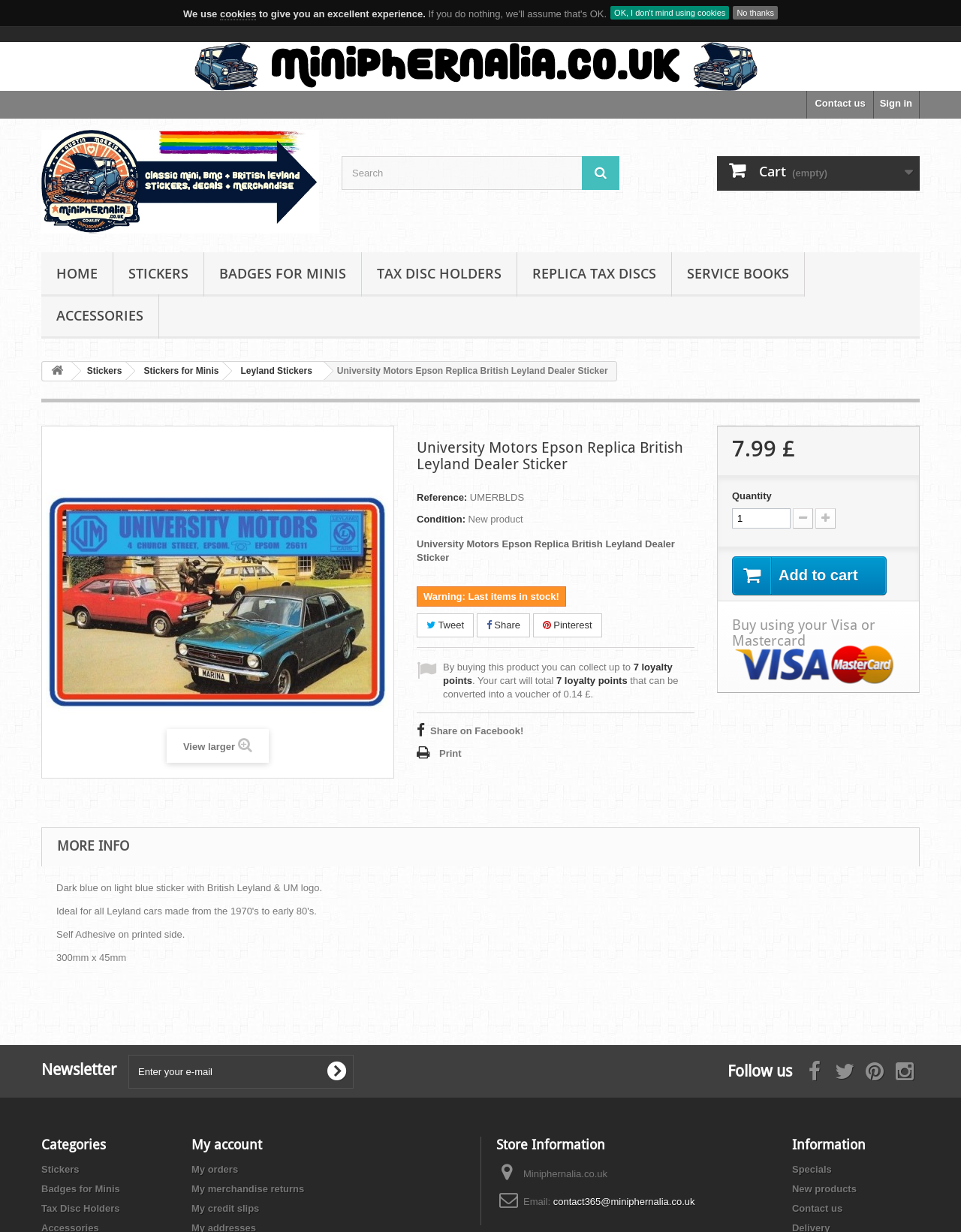Locate the bounding box coordinates of the region to be clicked to comply with the following instruction: "View larger image". The coordinates must be four float numbers between 0 and 1, in the form [left, top, right, bottom].

[0.191, 0.601, 0.245, 0.61]